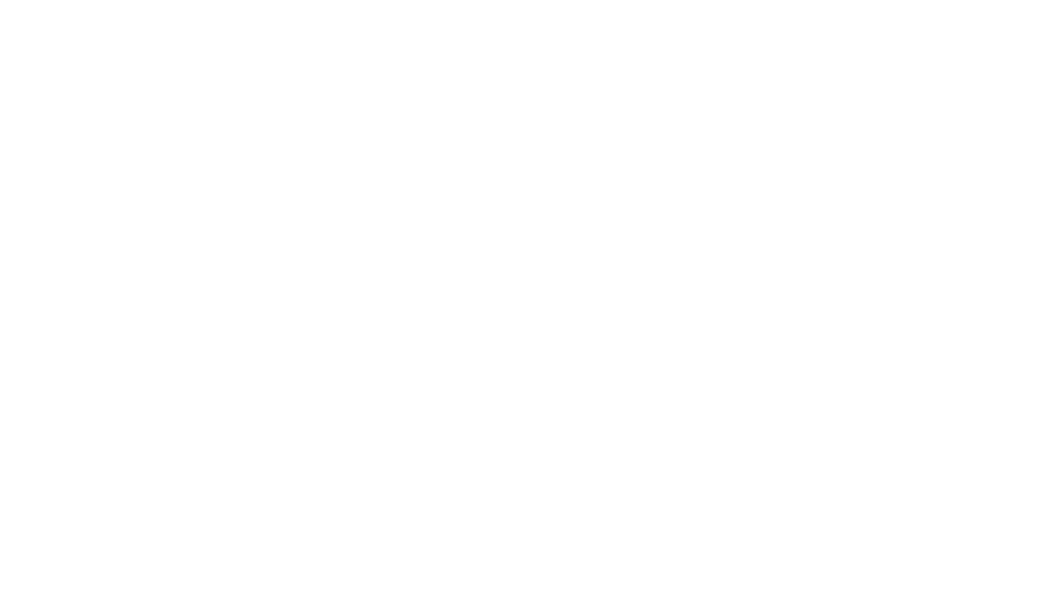Give a thorough and detailed caption for the image.

The image depicts a minimalist black silhouette of a tree, characterized by its slender trunk and branching limbs that extend outward. This design captures the essence of nature in a simple yet elegant manner, allowing for interpretation in various contexts such as sustainability, growth, or the beauty of the natural world. The stark contrast between the black tree and a potential white or colored background accentuates its artistic form, making it suitable for both decorative purposes and educational themes related to ecology.